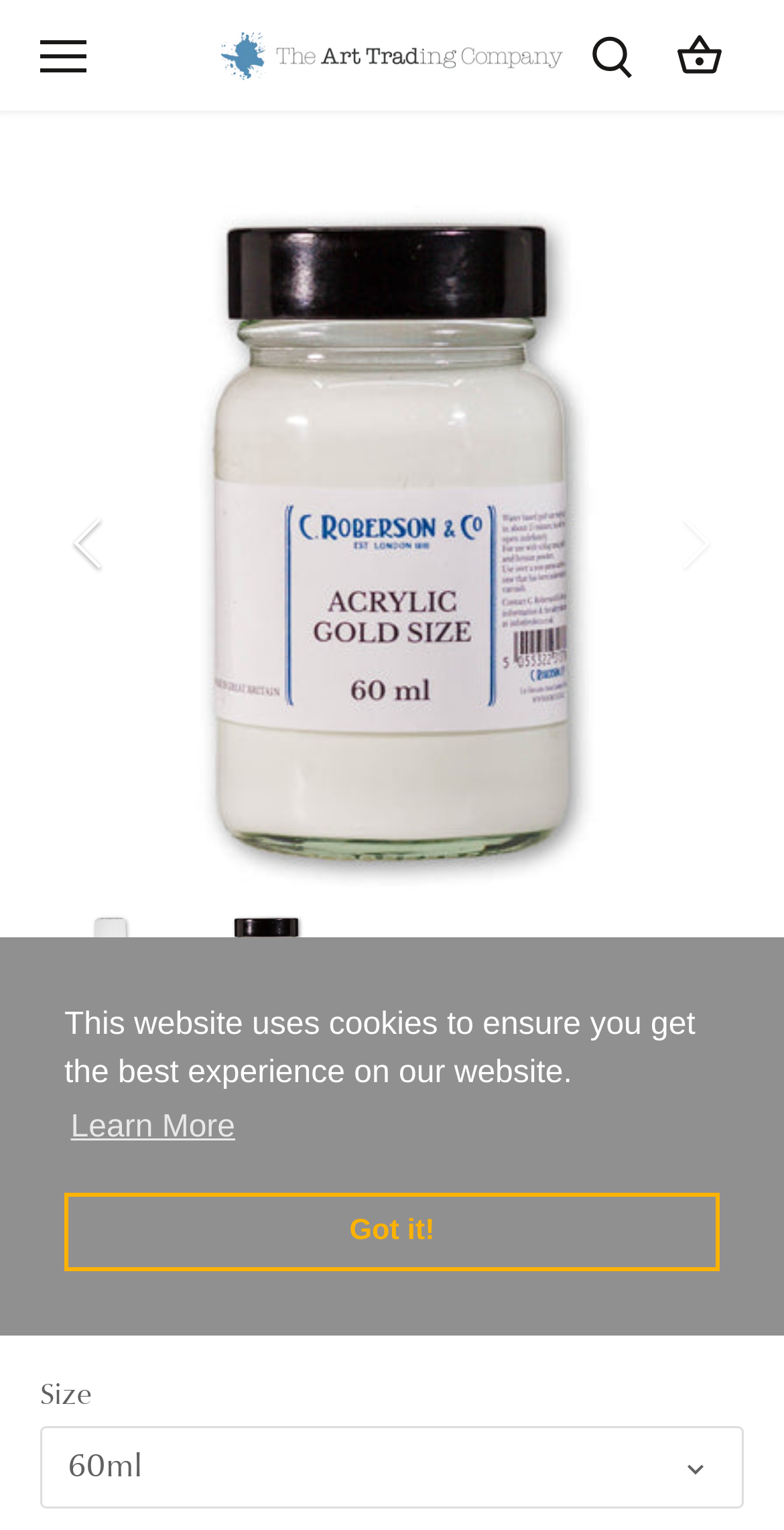Give a short answer using one word or phrase for the question:
What is the bounding box coordinate of the image slider?

[0.051, 0.596, 0.451, 0.687]